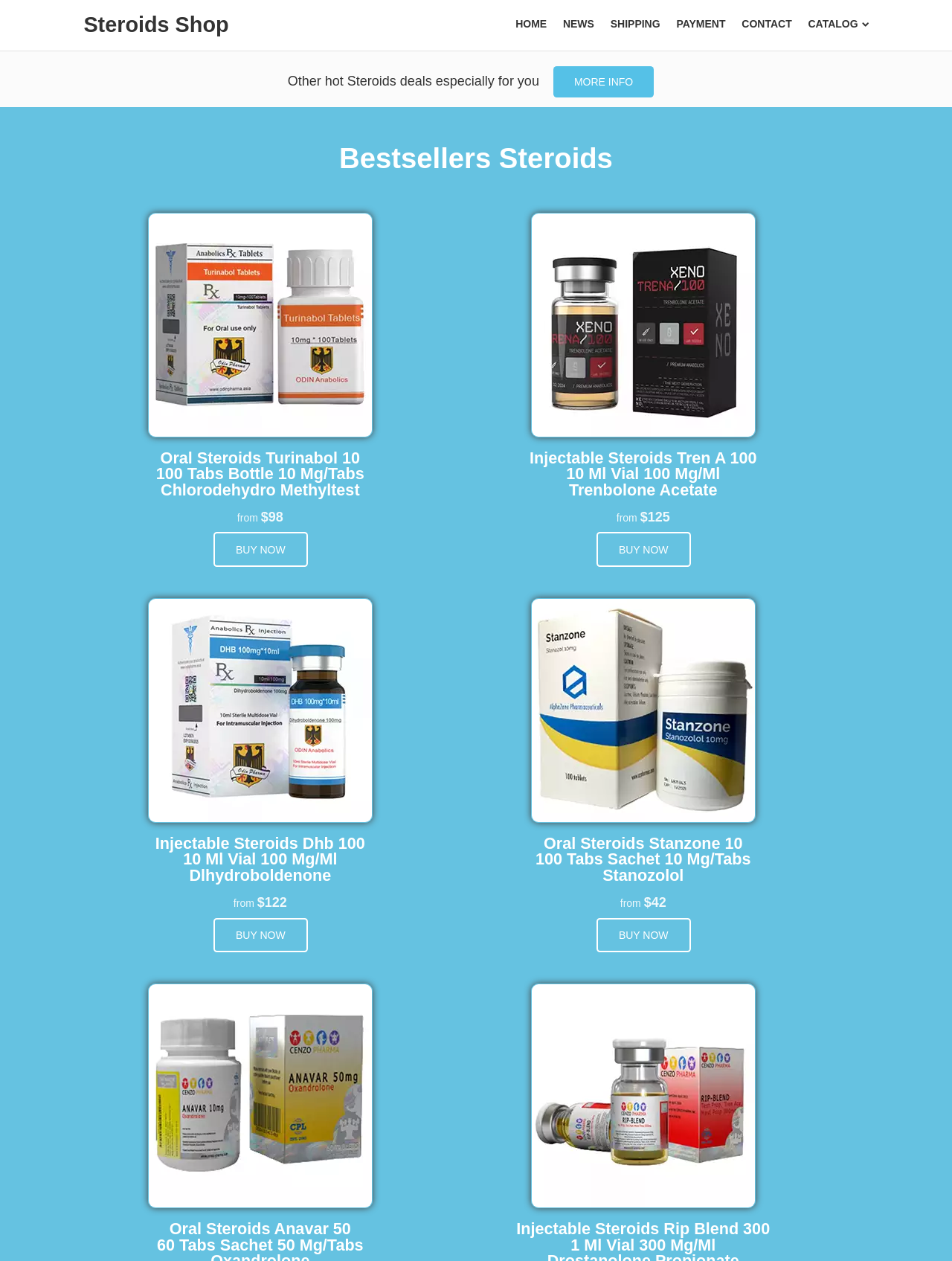What is the category of the products shown?
Using the visual information, reply with a single word or short phrase.

Steroids